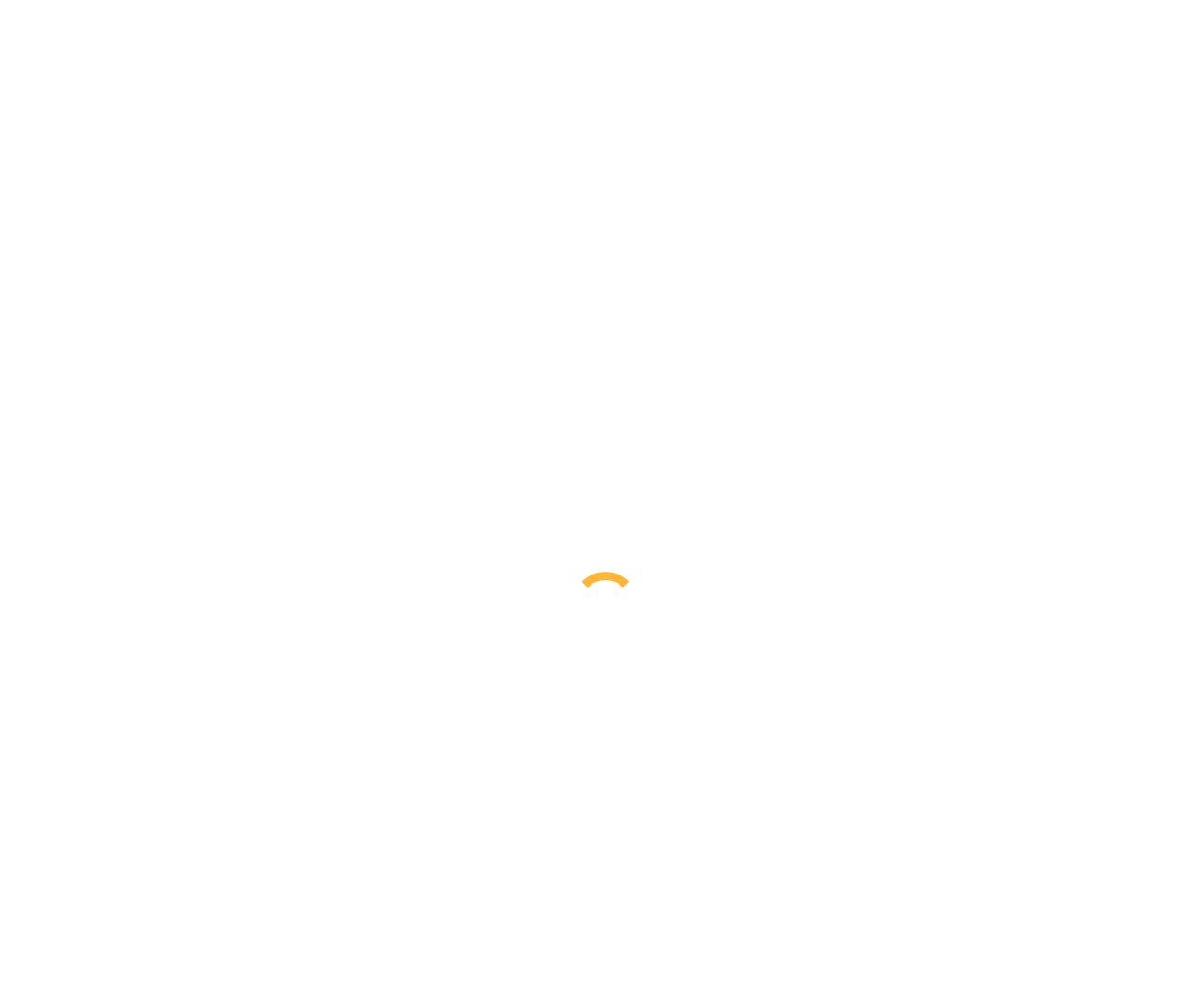Please identify the bounding box coordinates of the element I need to click to follow this instruction: "click the CONTACT link".

None